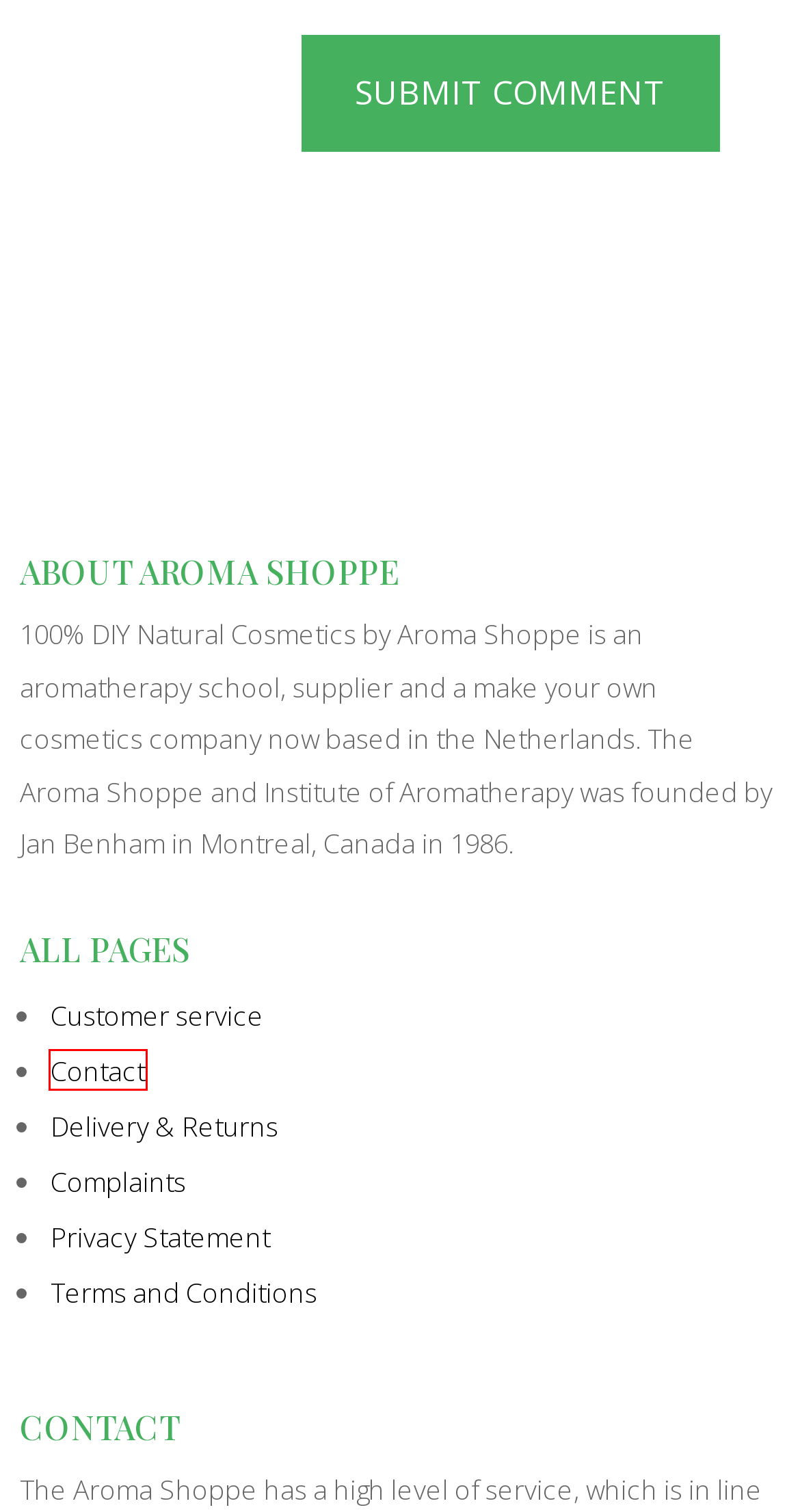A screenshot of a webpage is given, featuring a red bounding box around a UI element. Please choose the webpage description that best aligns with the new webpage after clicking the element in the bounding box. These are the descriptions:
A. DELIVERY & RETURNS - Aroma Shoppe
B. Privacy Policy - Aroma Shoppe
C. Uncategorized Archives - Aroma Shoppe
D. CUSTOMER SERVICE - Aroma Shoppe
E. Terms & Conditions - Aroma Shoppe
F. Jan, Author at Aroma Shoppe
G. COMPLAINTS - Aroma Shoppe
H. Contact - Aroma Shoppe

H